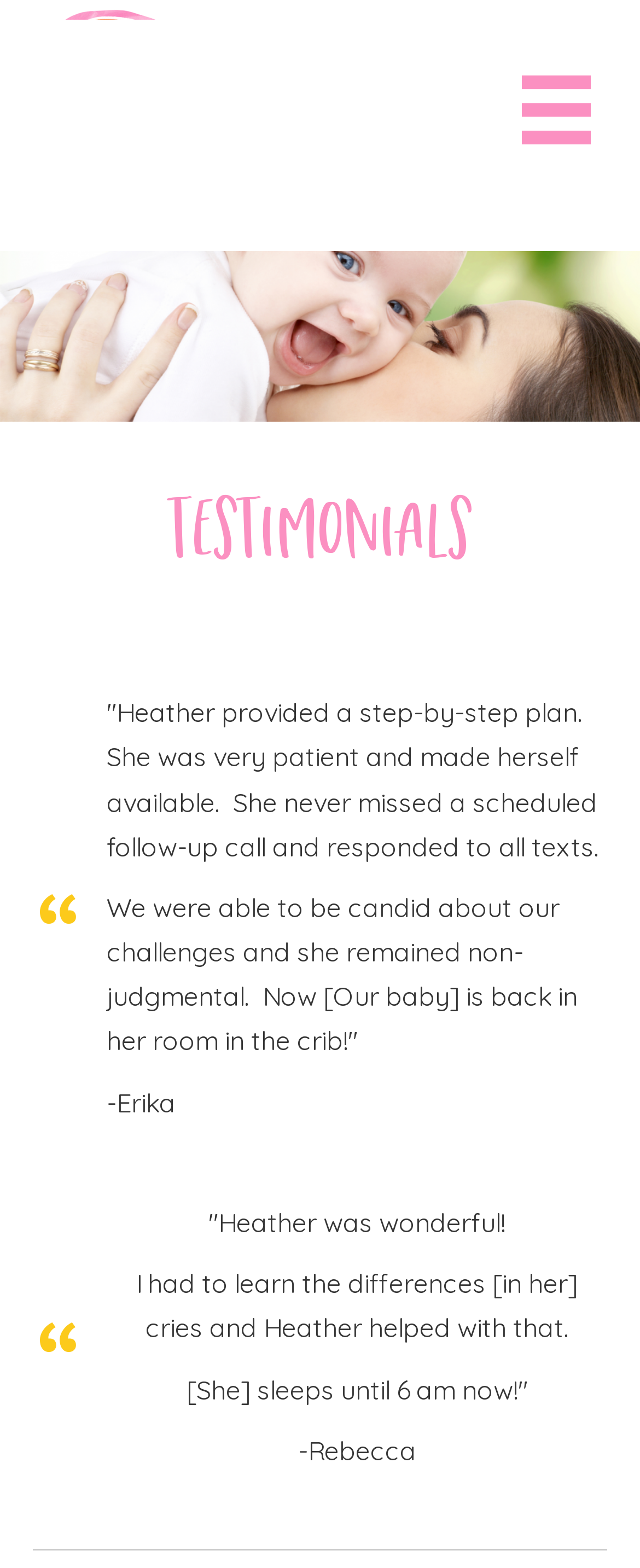Provide the bounding box coordinates of the UI element this sentence describes: "alt="59D70D0C-340F-4D05-AD55-A05413B53816" title="59D70D0C-340F-4D05-AD55-A05413B53816"".

[0.095, 0.047, 0.315, 0.068]